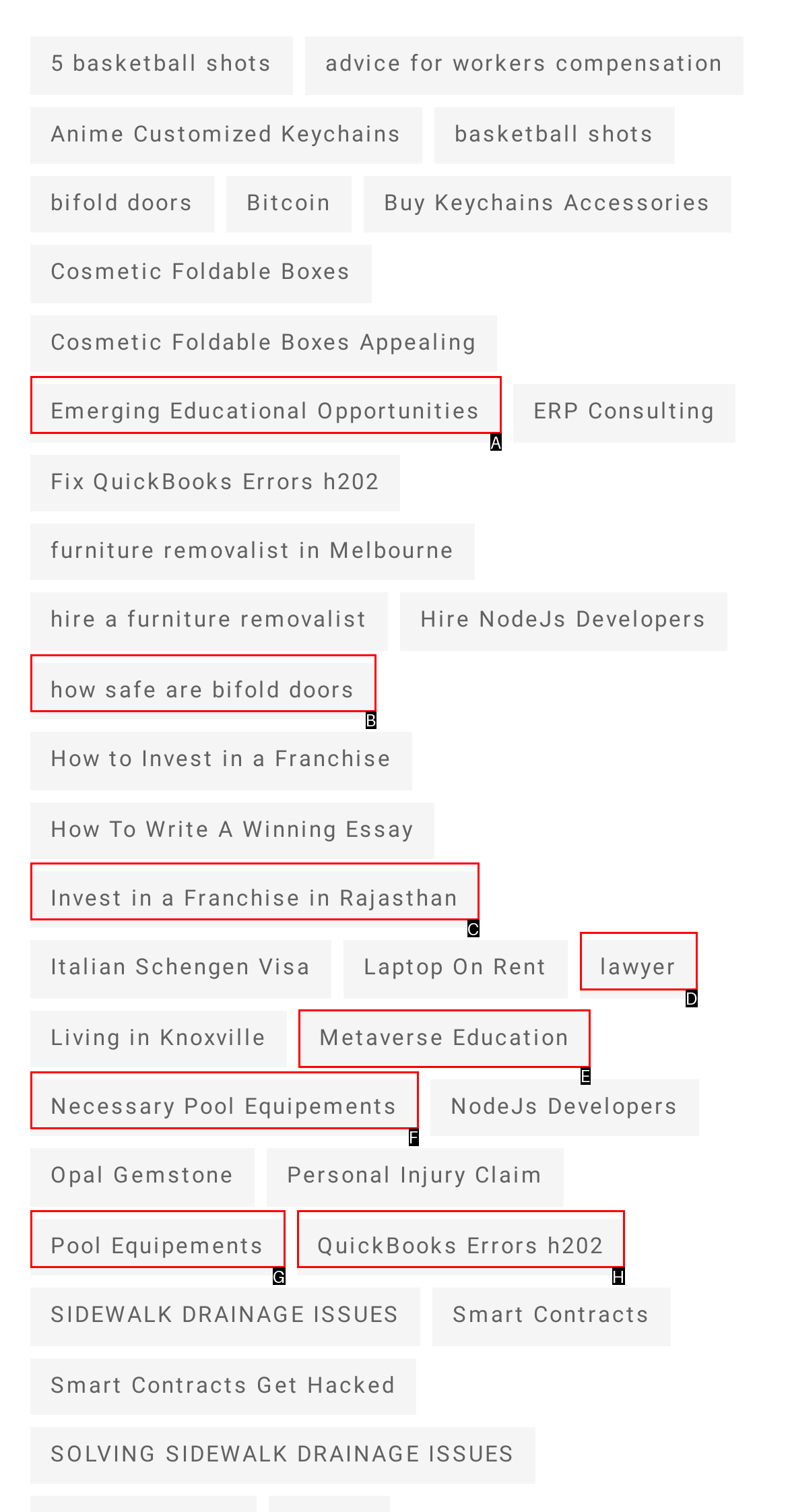Select the appropriate HTML element to click for the following task: Learn about Metaverse Education
Answer with the letter of the selected option from the given choices directly.

E